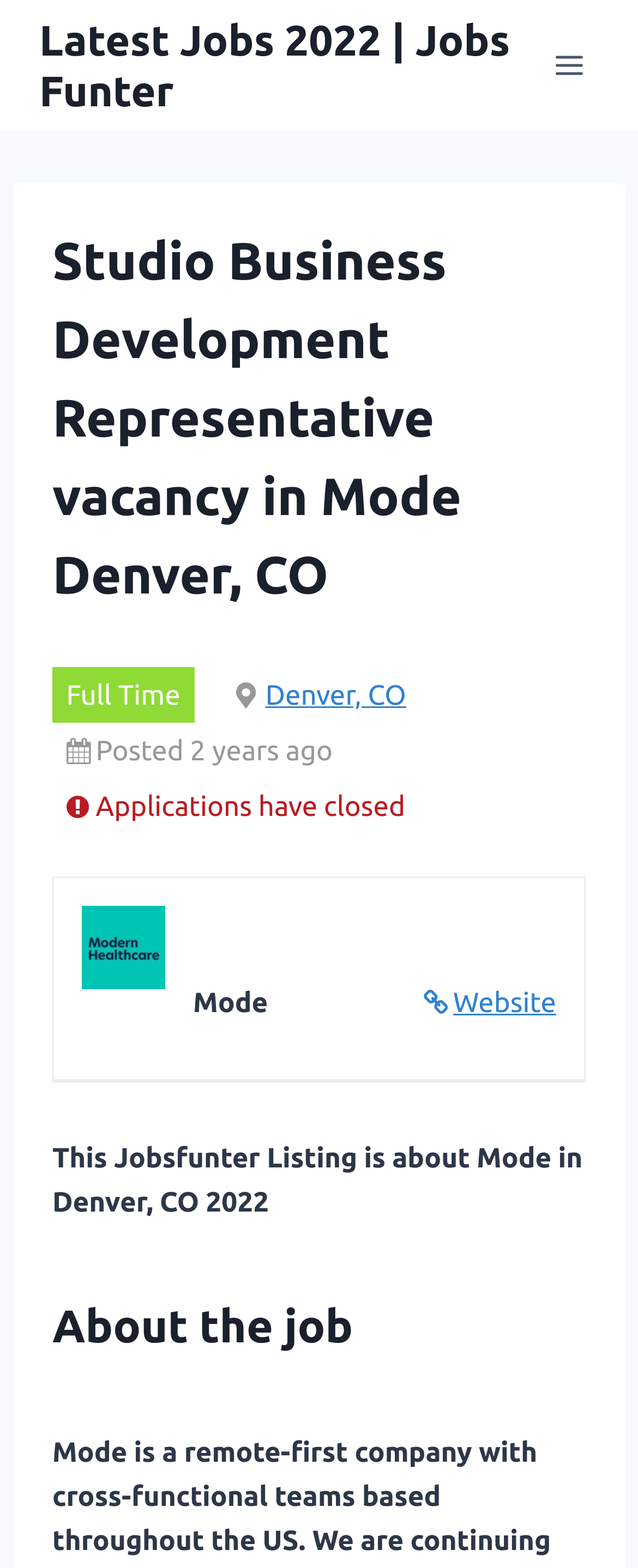What is the company name?
Using the screenshot, give a one-word or short phrase answer.

Mode